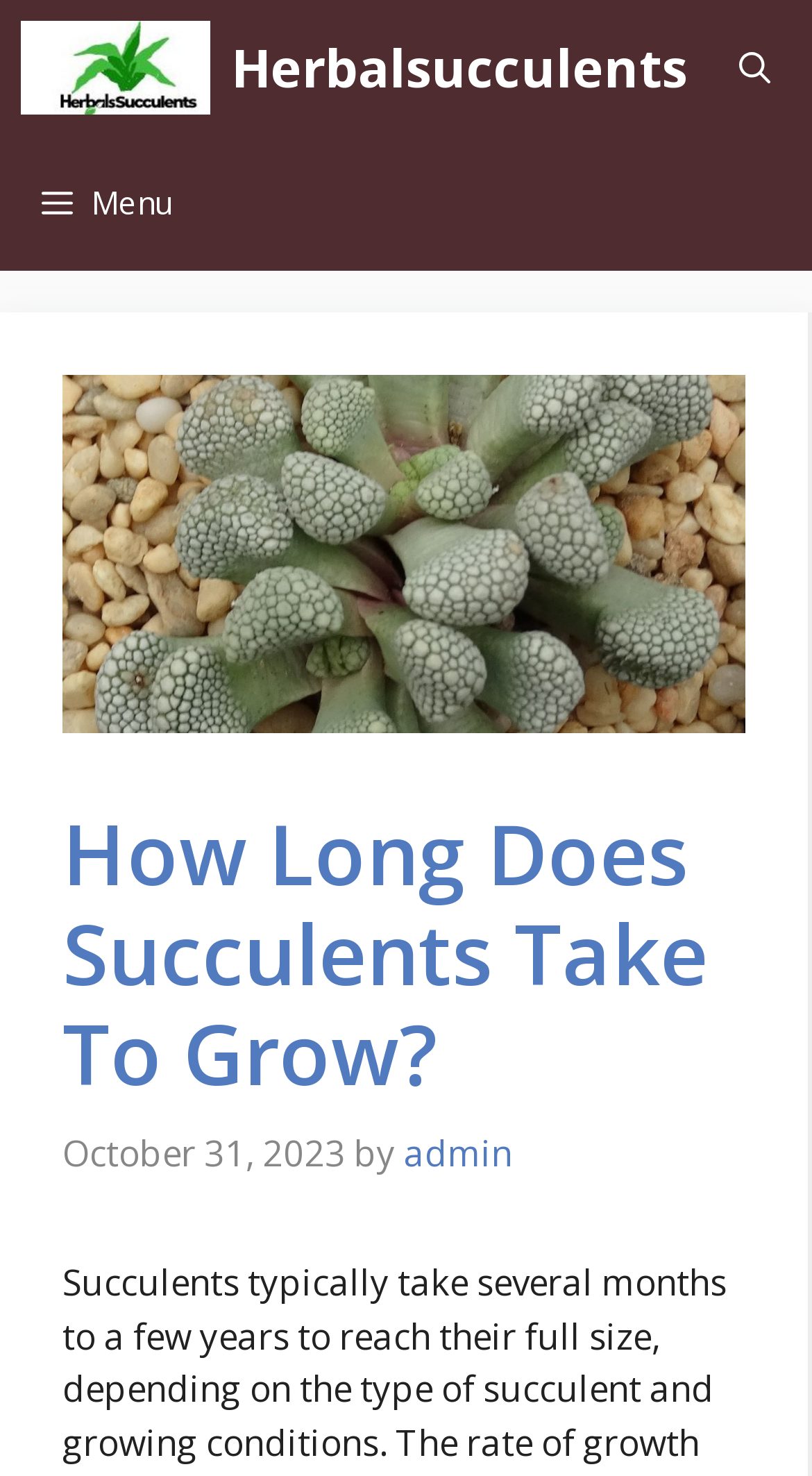Based on the element description Infocom Network Private Limited., identify the bounding box of the UI element in the given webpage screenshot. The coordinates should be in the format (top-left x, top-left y, bottom-right x, bottom-right y) and must be between 0 and 1.

None